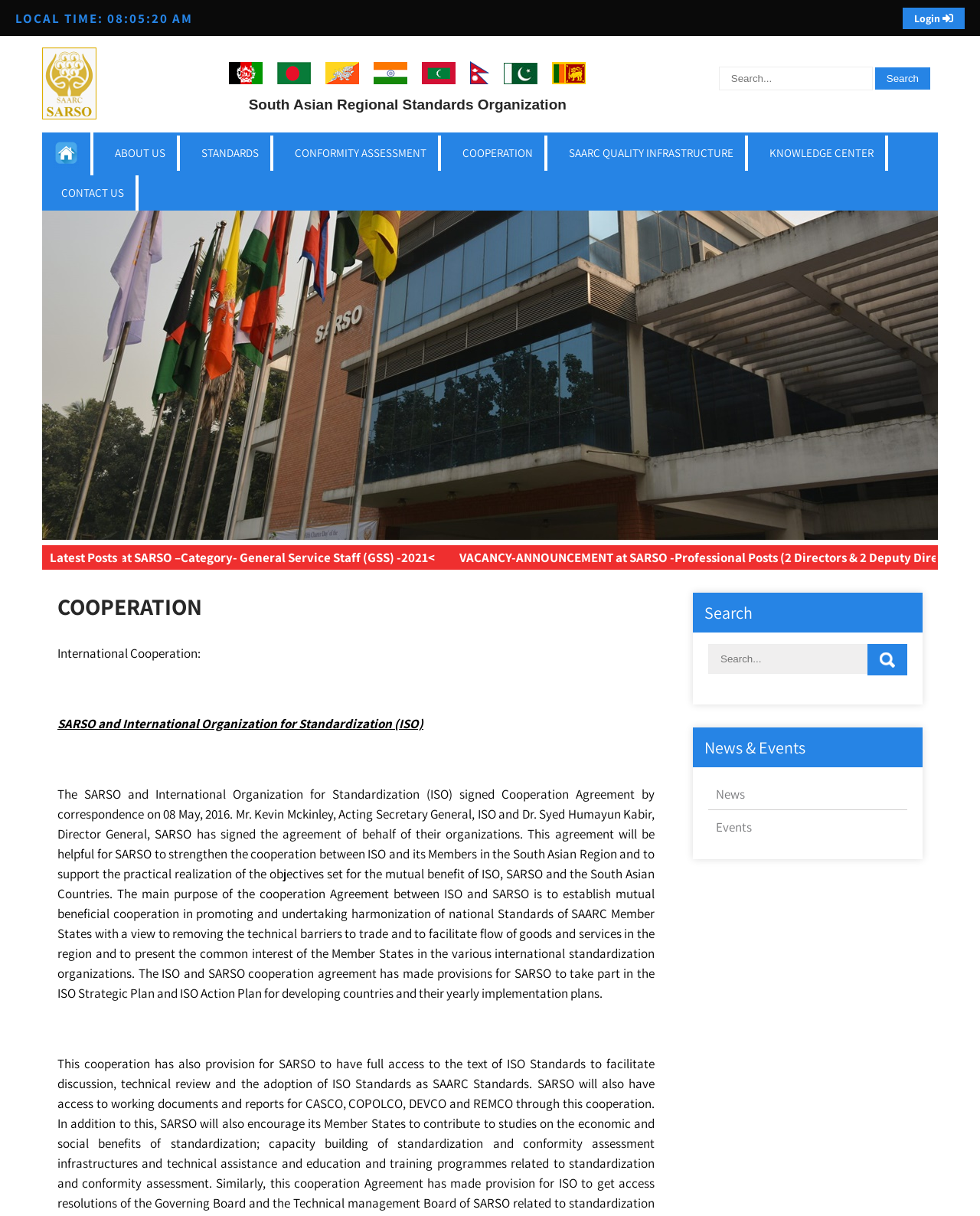What is the title of the latest post?
Carefully analyze the image and provide a detailed answer to the question.

I looked for the link element with the text content that seems to be a post title, and found the one that says 'VACANCY-ANNOUNCEMENT at SARSO -Professional Posts (2 Directors & 2 Deputy Directors) -2021'.